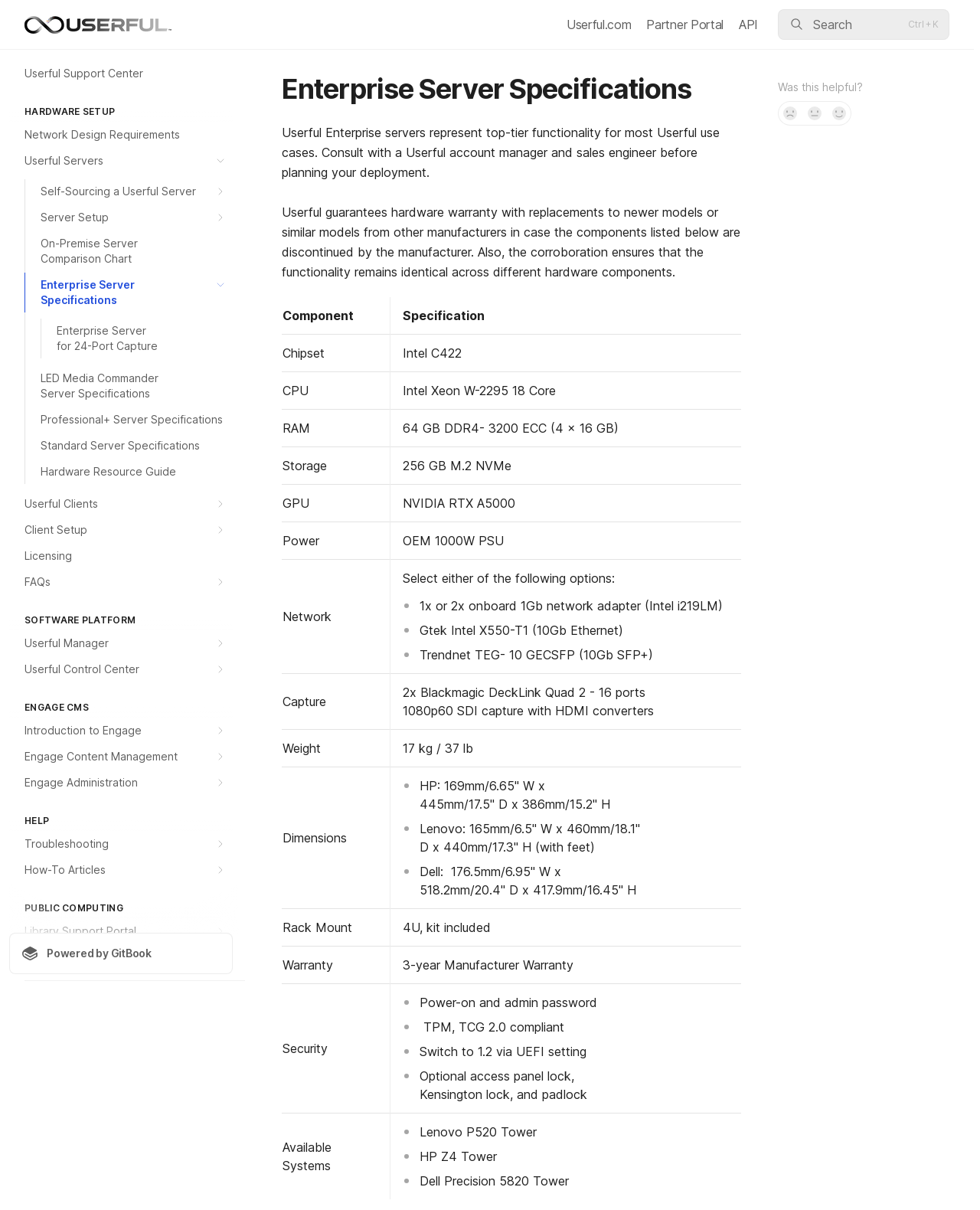Given the element description Licensing, specify the bounding box coordinates of the corresponding UI element in the format (top-left x, top-left y, bottom-right x, bottom-right y). All values must be between 0 and 1.

[0.009, 0.449, 0.238, 0.47]